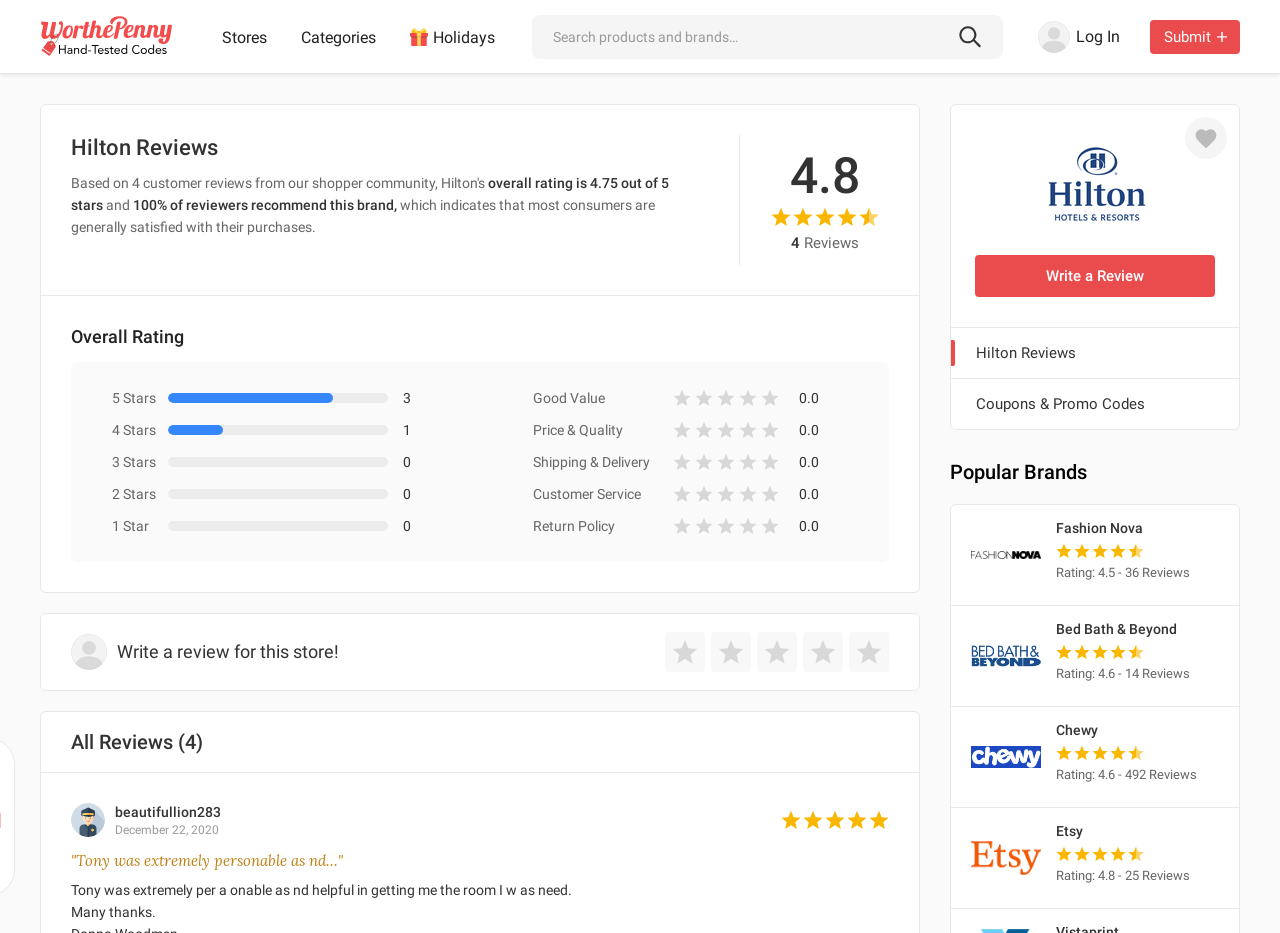Who wrote the first review?
Look at the image and respond with a one-word or short phrase answer.

beautifullion283